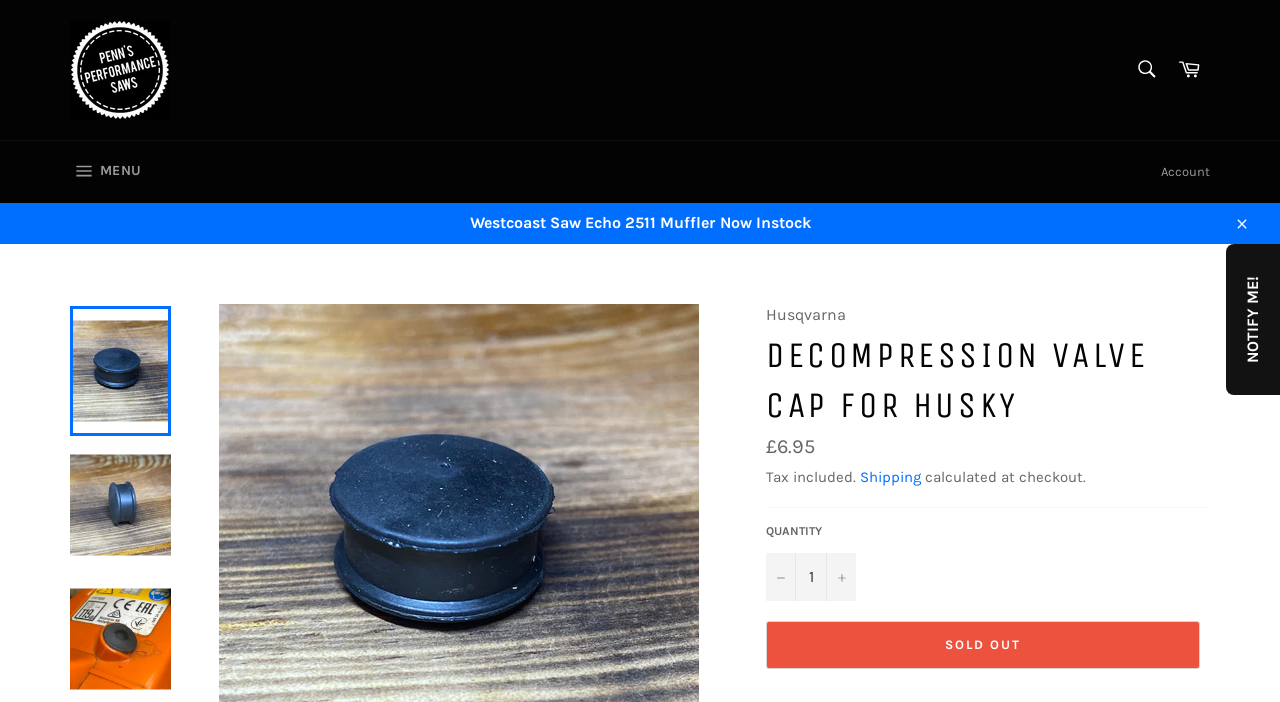Identify the bounding box coordinates of the HTML element based on this description: "parent_node: Search name="s"".

None